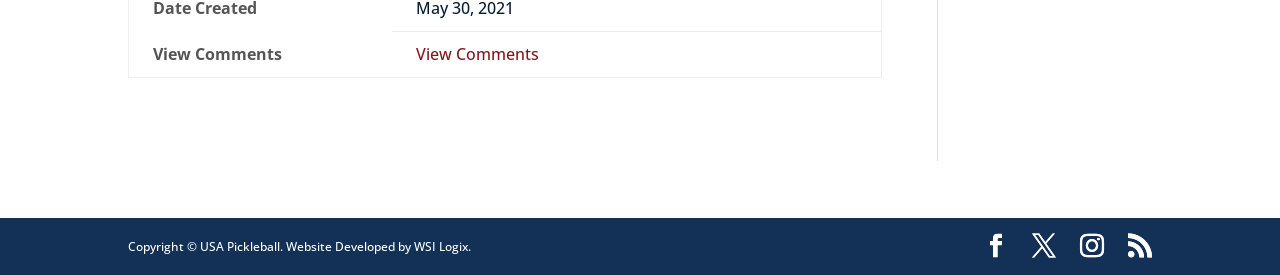Locate the bounding box of the UI element defined by this description: "Current Yr Suggestions". The coordinates should be given as four float numbers between 0 and 1, formatted as [left, top, right, bottom].

[0.1, 0.654, 0.223, 0.723]